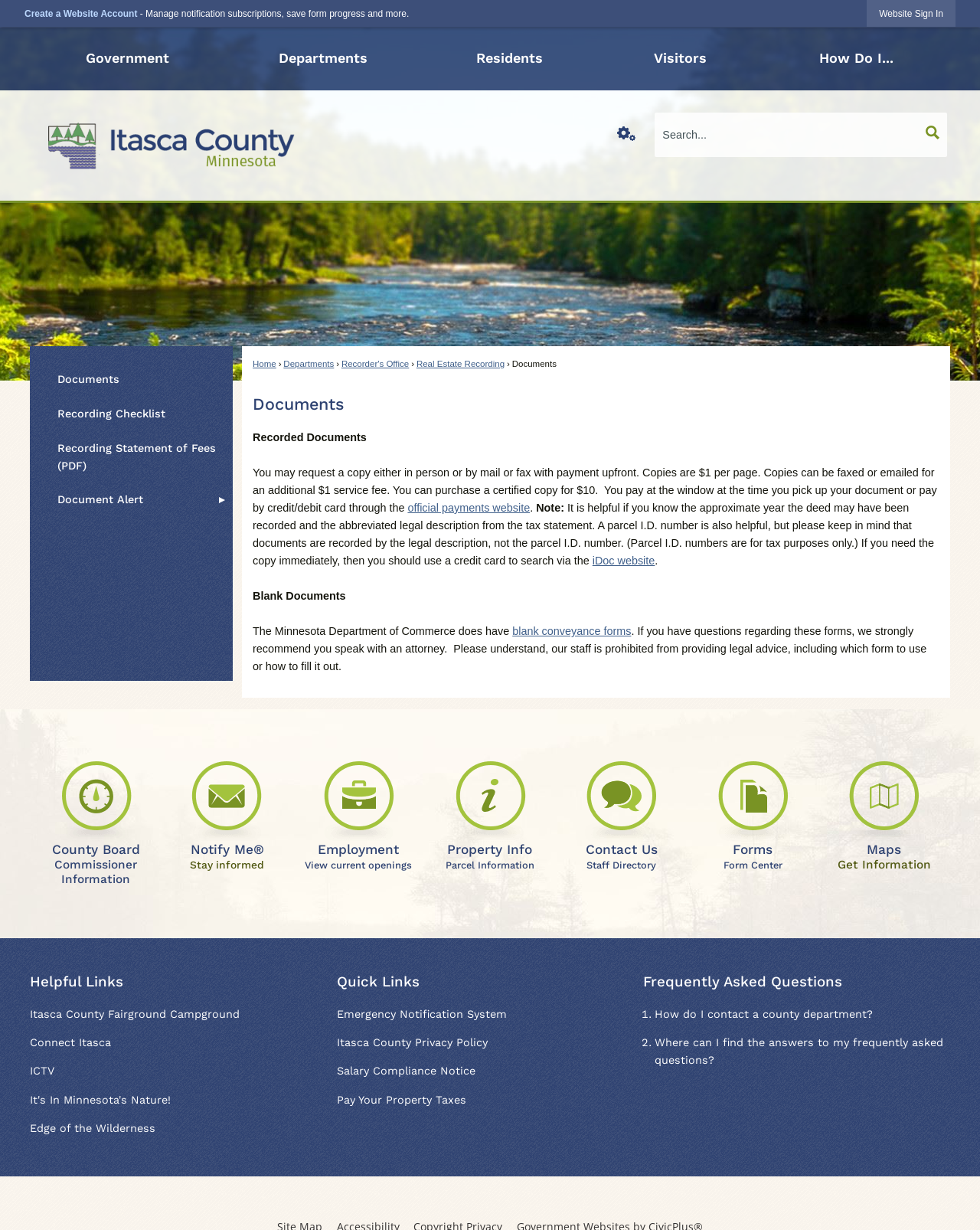Identify the bounding box coordinates for the element that needs to be clicked to fulfill this instruction: "Search". Provide the coordinates in the format of four float numbers between 0 and 1: [left, top, right, bottom].

[0.668, 0.091, 0.966, 0.127]